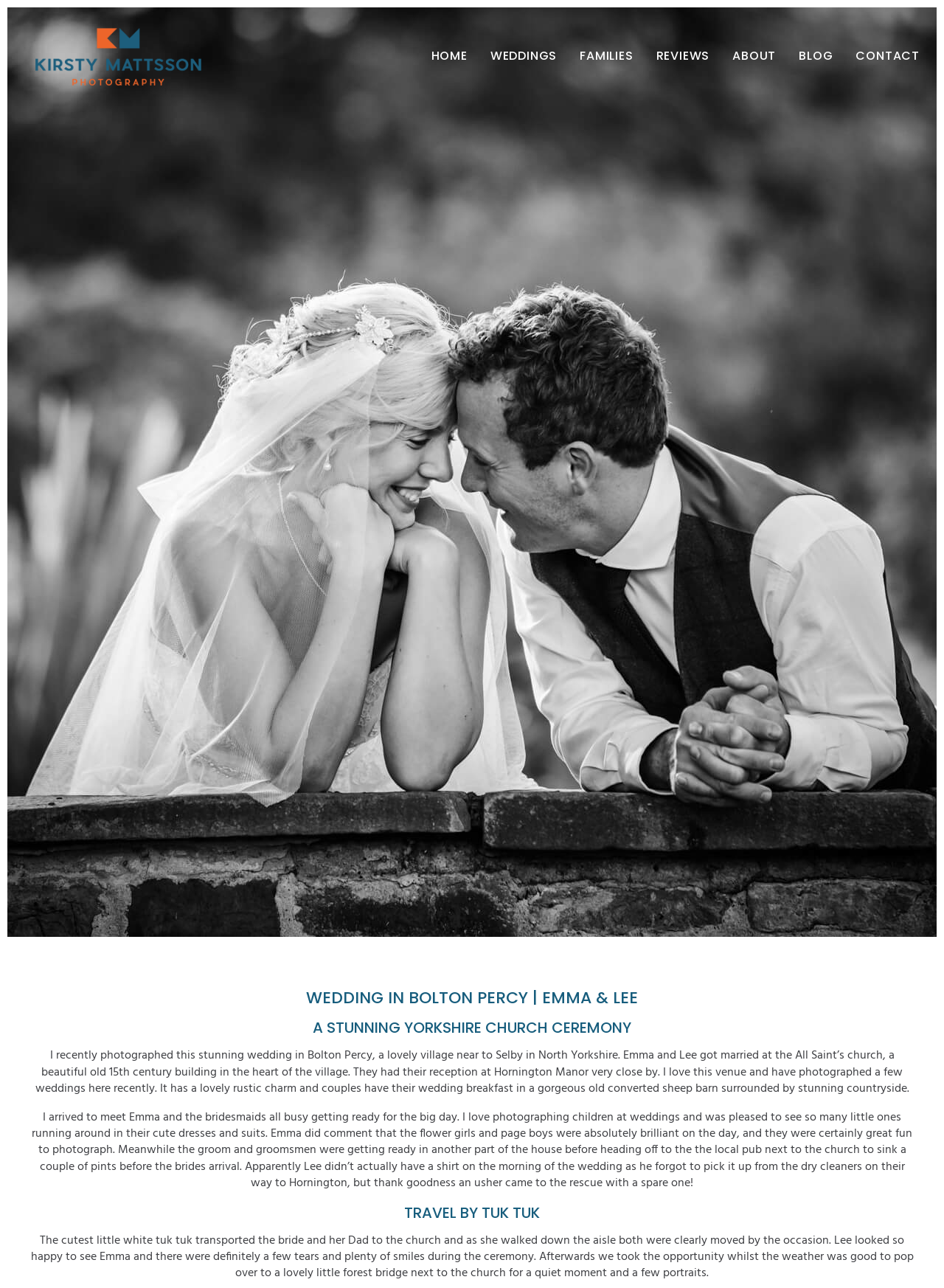Create a detailed summary of the webpage's content and design.

This webpage is a wedding photography blog post featuring Emma and Lee's wedding in Bolton Percy and at Hornington Manor. At the top left, there is a link to Kirsty Mattsson Photography, accompanied by a small image of the logo. 

Below the logo, there is a navigation menu with links to HOME, WEDDINGS, FAMILIES, REVIEWS, ABOUT, BLOG, and CONTACT, aligned horizontally across the top of the page.

The main content of the page is divided into sections, each with a heading. The first heading, "WEDDING IN BOLTON PERCY | EMMA & LEE", is followed by a brief introduction to the wedding, describing the location and the venues used. 

The next section, headed "A STUNNING YORKSHIRE CHURCH CEREMONY", contains a detailed account of the wedding day, including the preparation of the bride and groom, the ceremony, and the reception. The text is accompanied by no images, but it is likely that images will be added later.

Further down the page, there is another heading, "TRAVEL BY TUK TUK", which describes the unique transportation used by the bride and her father to the church. The final section of the page appears to be a conclusion, summarizing the happy atmosphere of the wedding.

At the bottom right of the page, there is a small icon, possibly a social media link or a button to navigate to the next page.